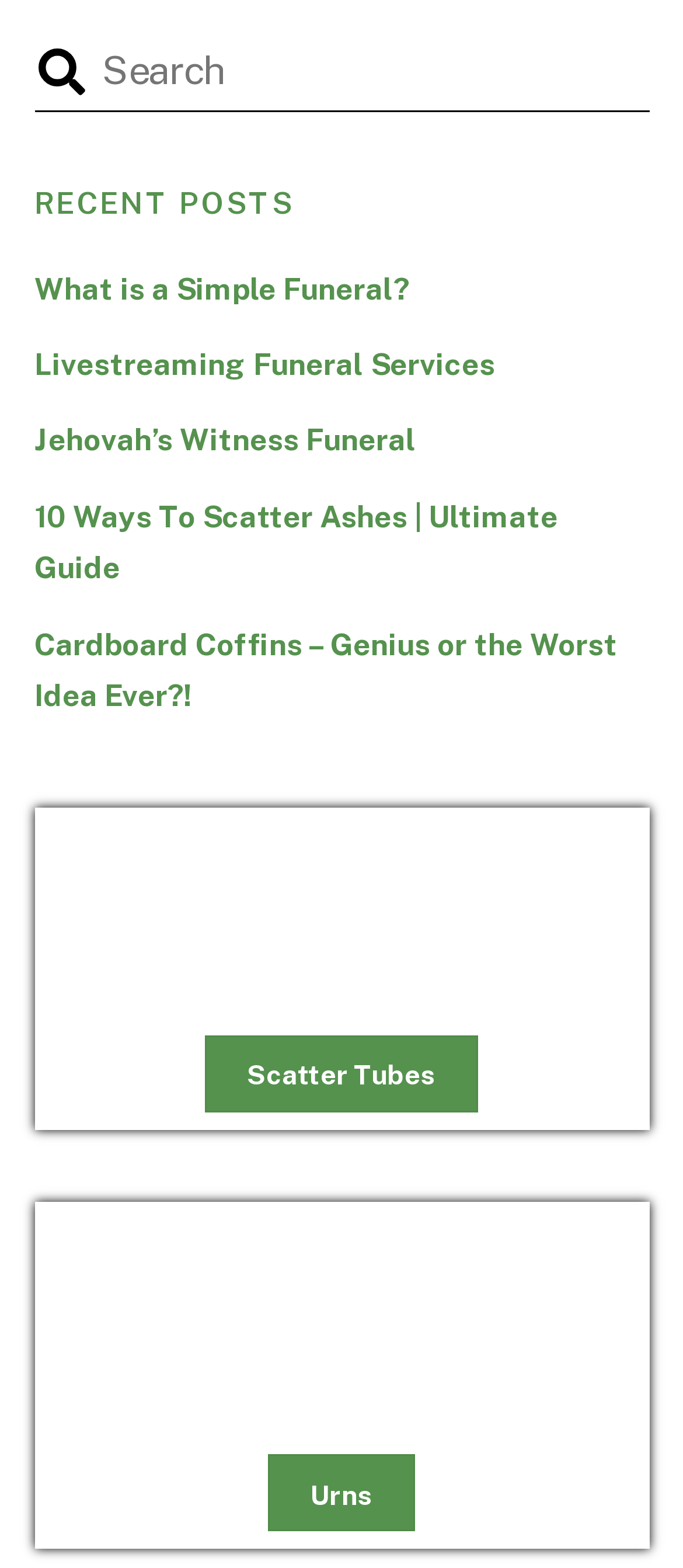Can you specify the bounding box coordinates for the region that should be clicked to fulfill this instruction: "explore scatter tubes".

[0.269, 0.527, 0.731, 0.55]